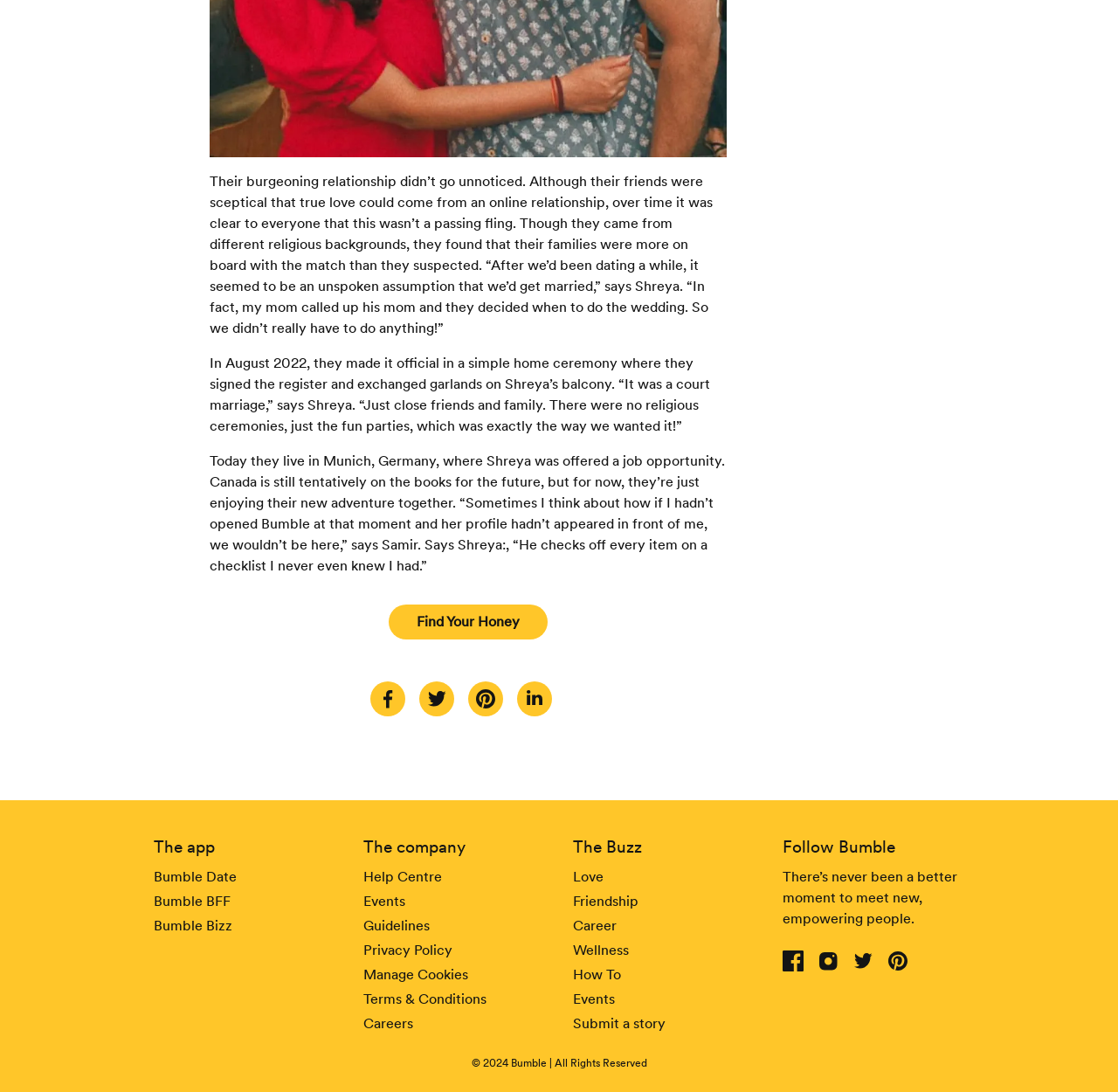Find the bounding box coordinates of the element to click in order to complete this instruction: "Read about 'Love'". The bounding box coordinates must be four float numbers between 0 and 1, denoted as [left, top, right, bottom].

[0.512, 0.794, 0.54, 0.812]